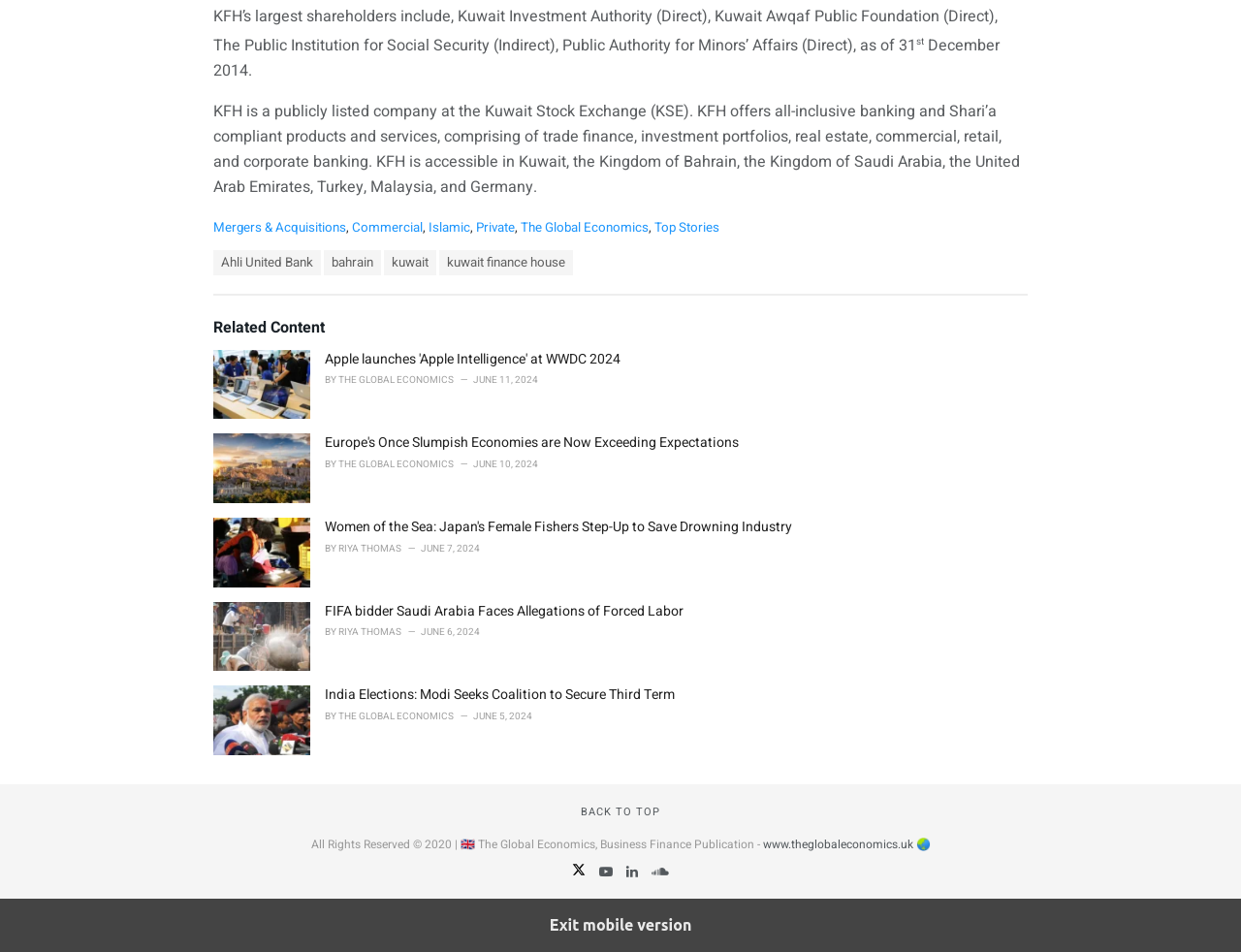Can you specify the bounding box coordinates of the area that needs to be clicked to fulfill the following instruction: "Go to 'Top Stories'"?

[0.527, 0.23, 0.58, 0.25]